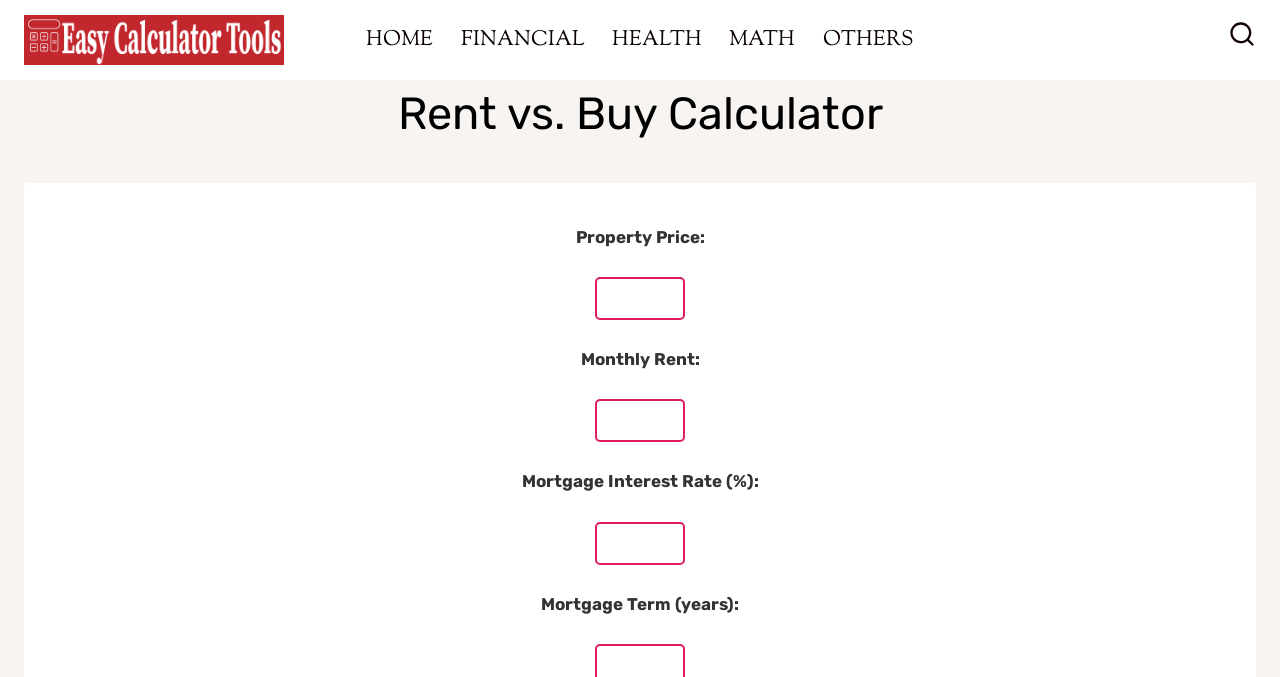Highlight the bounding box coordinates of the element you need to click to perform the following instruction: "go to financial page."

[0.349, 0.025, 0.467, 0.093]